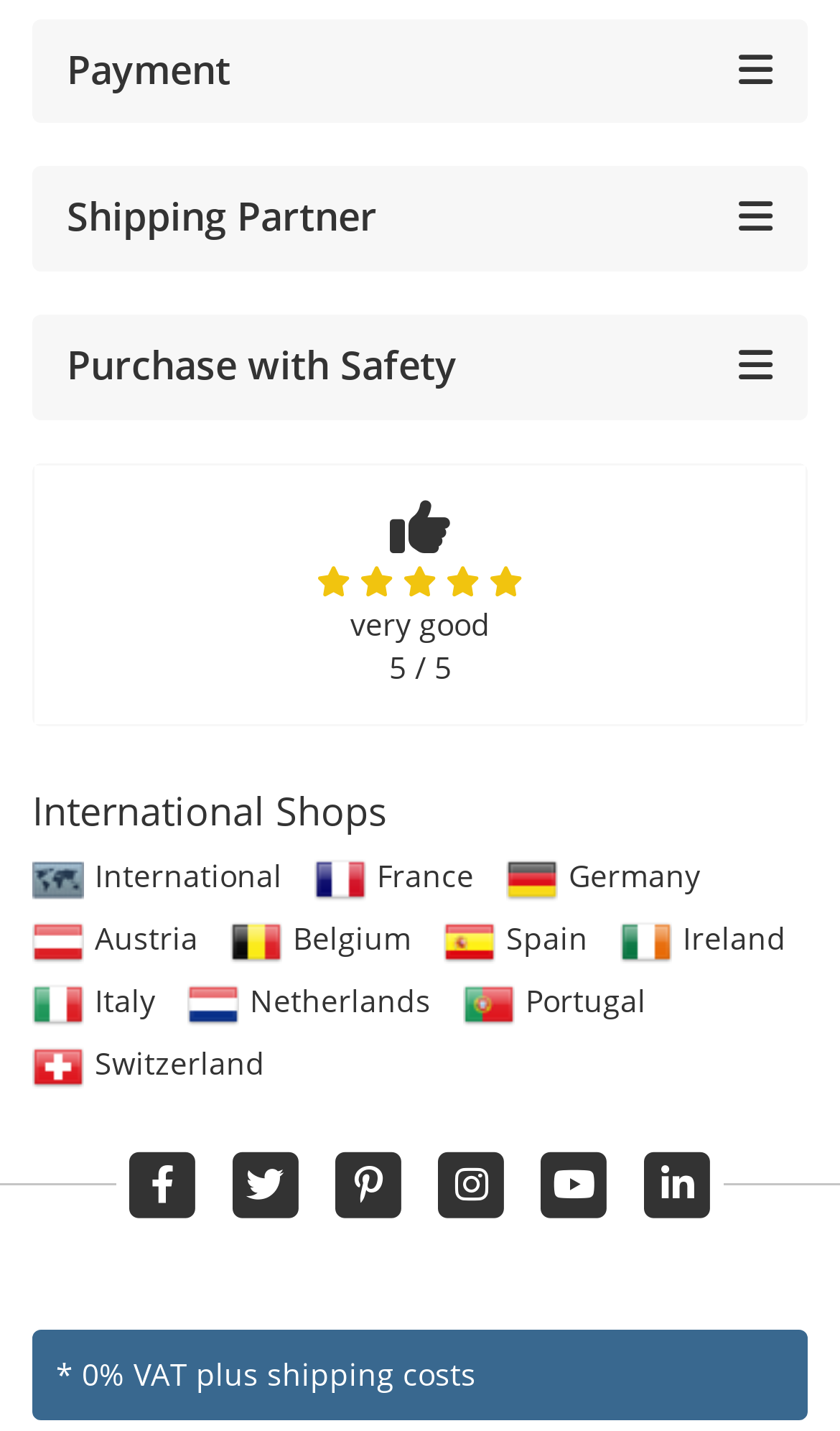Locate the bounding box coordinates of the clickable region to complete the following instruction: "view November 2015."

None